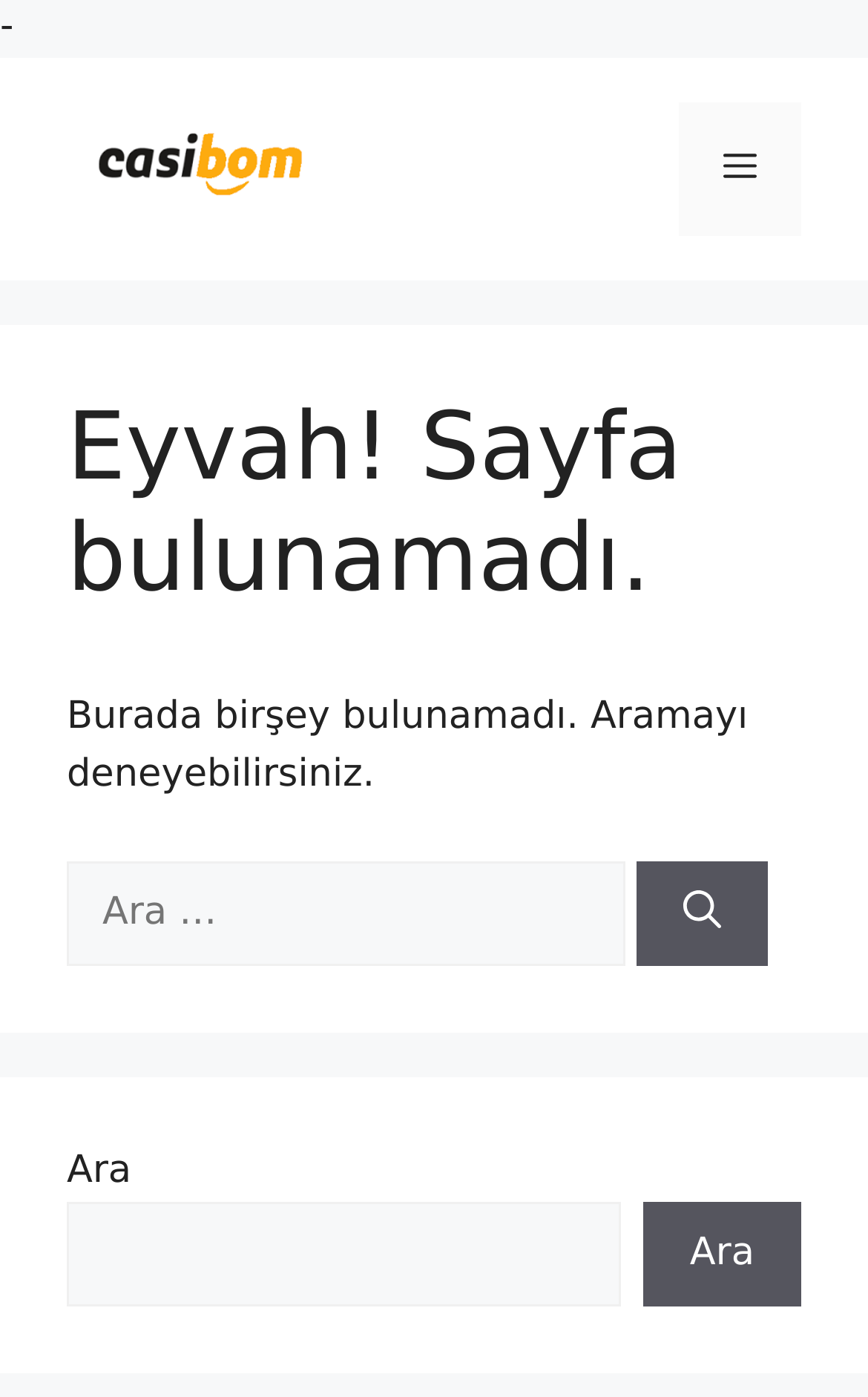Please extract the webpage's main title and generate its text content.

Eyvah! Sayfa bulunamadı.